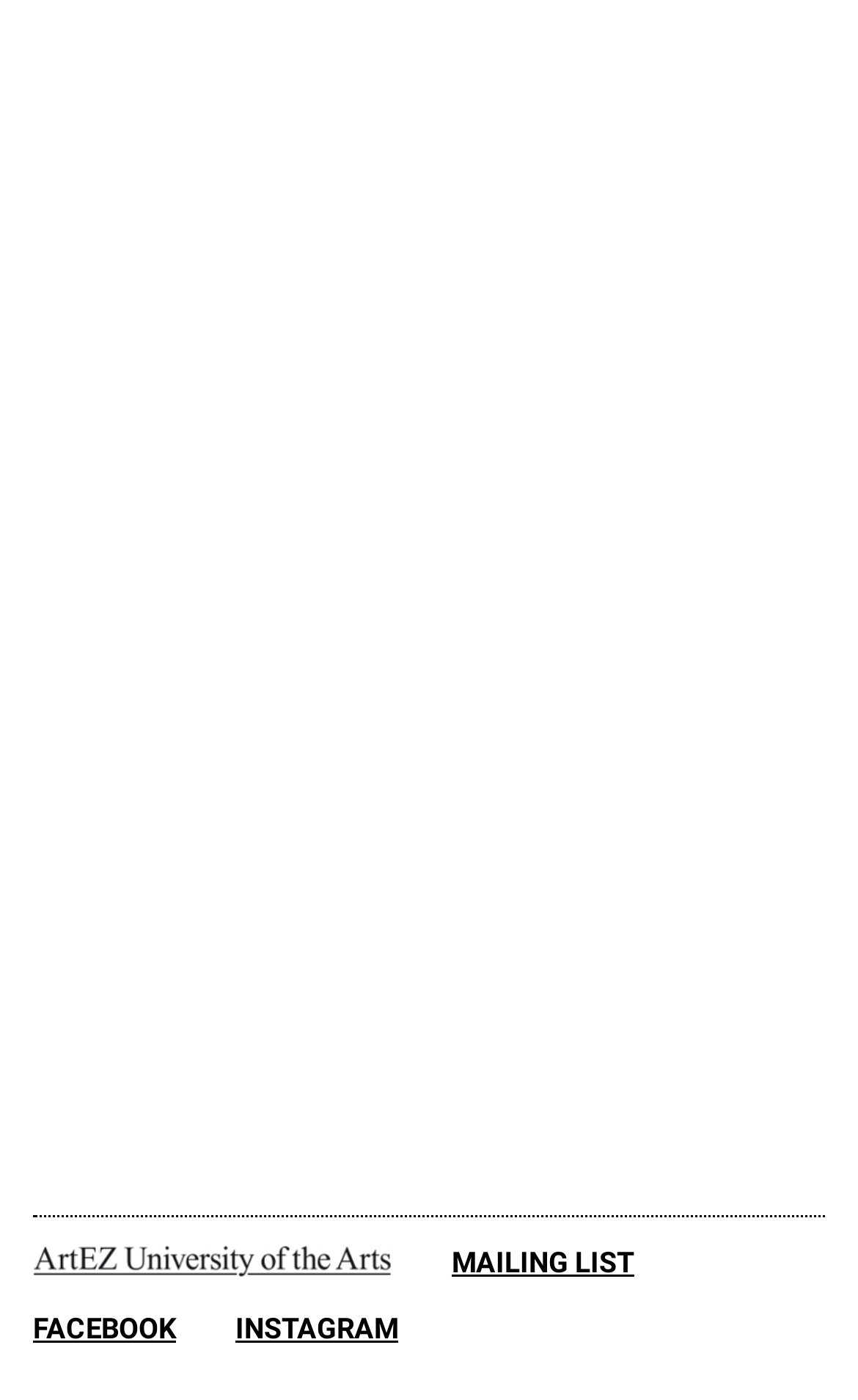Provide the bounding box coordinates of the UI element that matches the description: "Mailing List".

[0.526, 0.89, 0.739, 0.914]